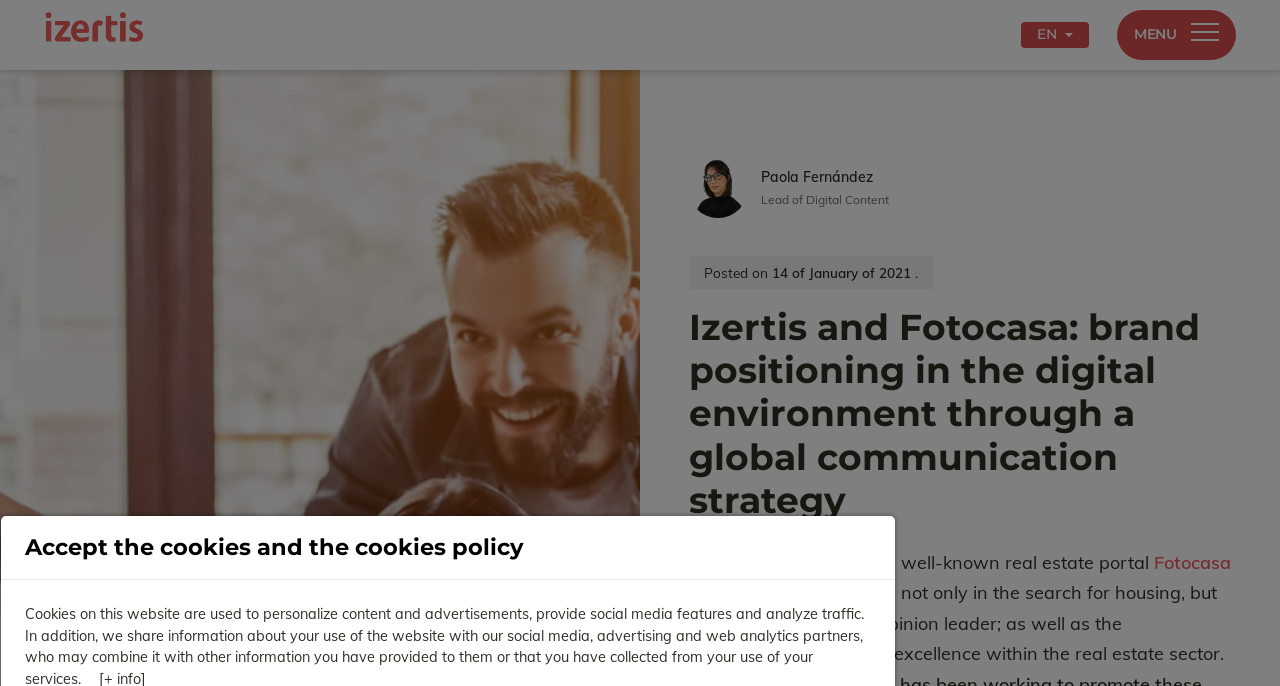What is the language of the webpage?
Could you please answer the question thoroughly and with as much detail as possible?

I found the answer by looking at the button 'EN' which suggests that the language of the webpage is English.